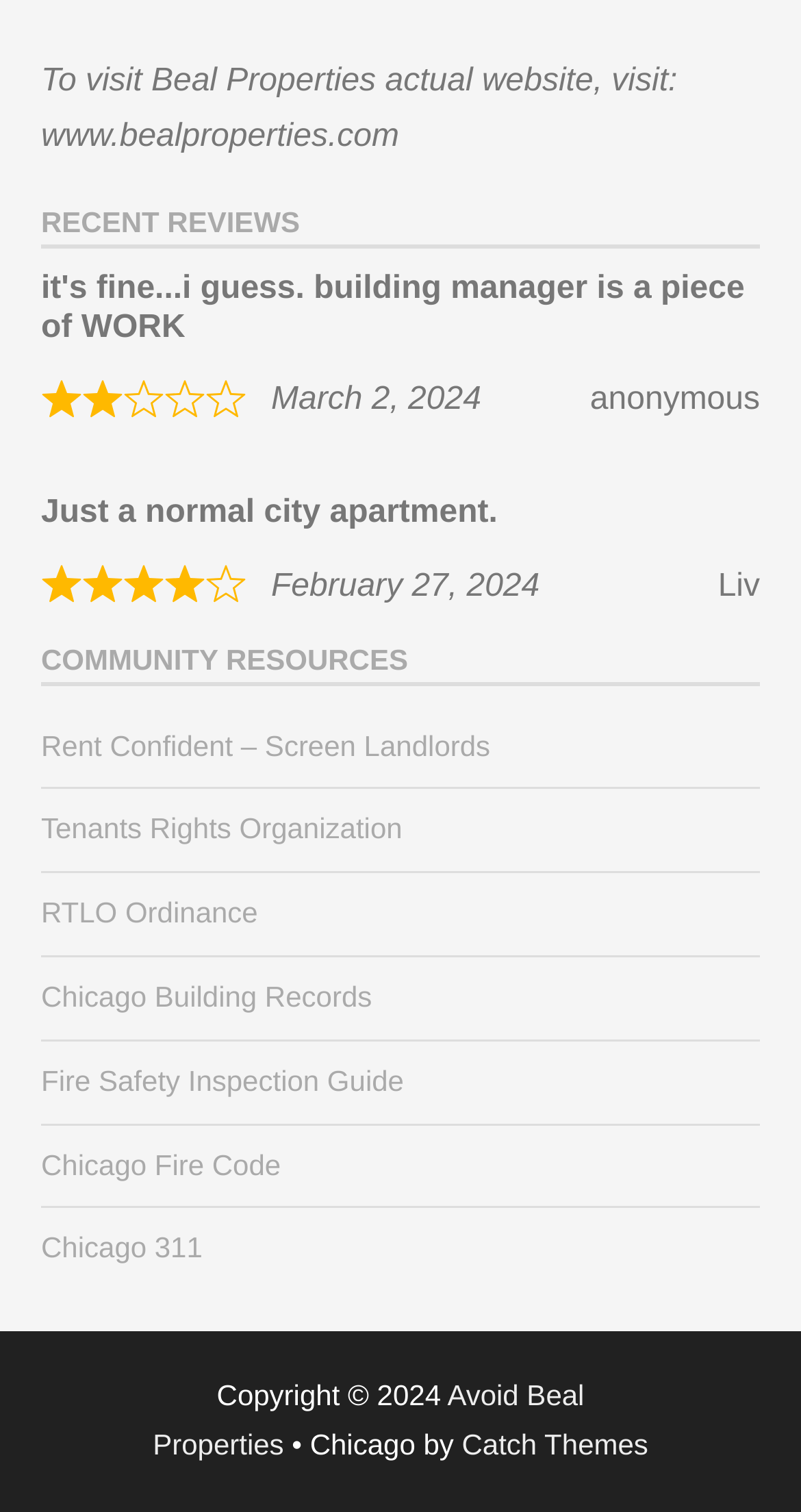How many links are in the 'COMMUNITY RESOURCES' section?
Answer the question using a single word or phrase, according to the image.

7